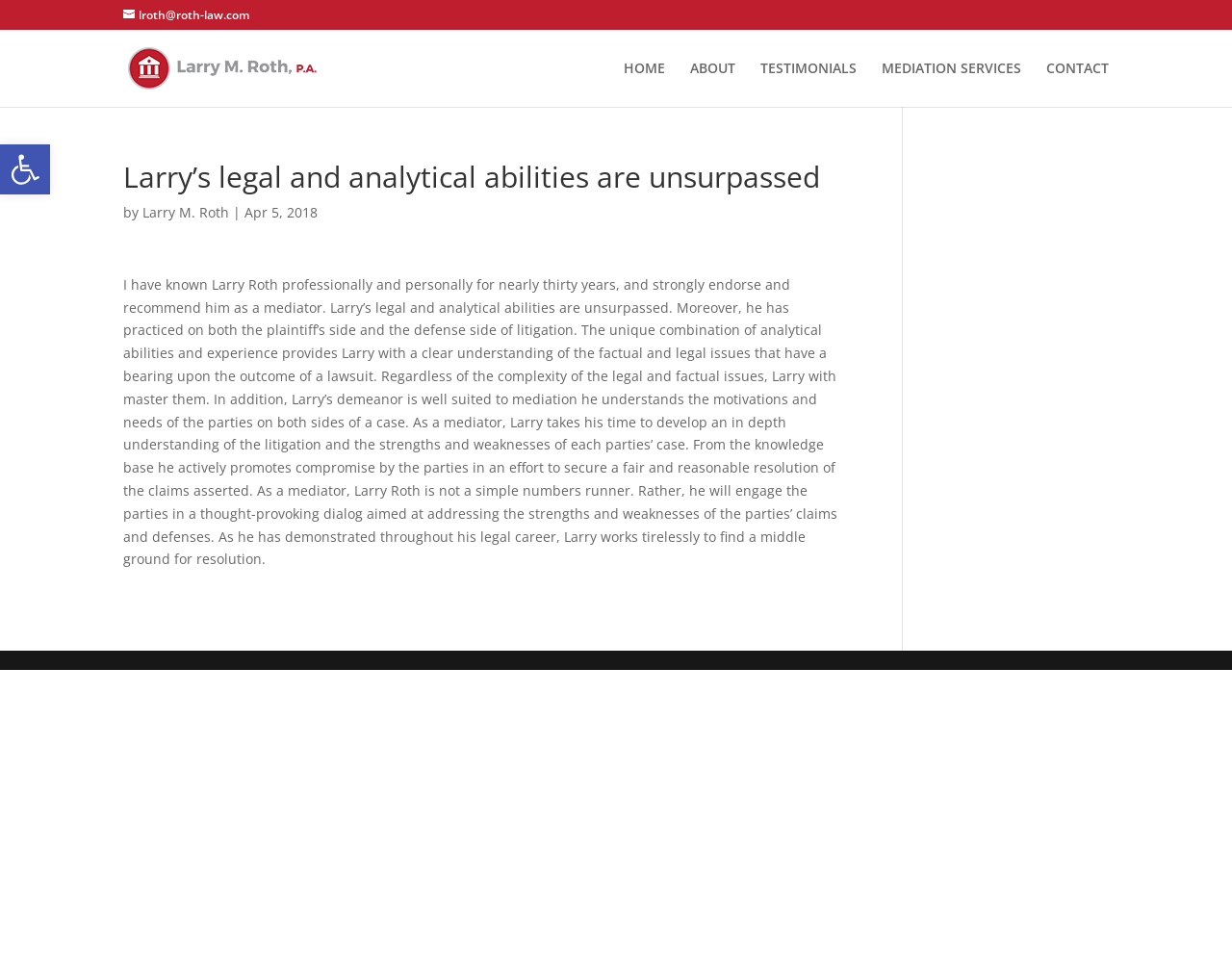Please locate the bounding box coordinates of the element that should be clicked to achieve the given instruction: "Contact Larry M. Roth".

[0.849, 0.063, 0.9, 0.109]